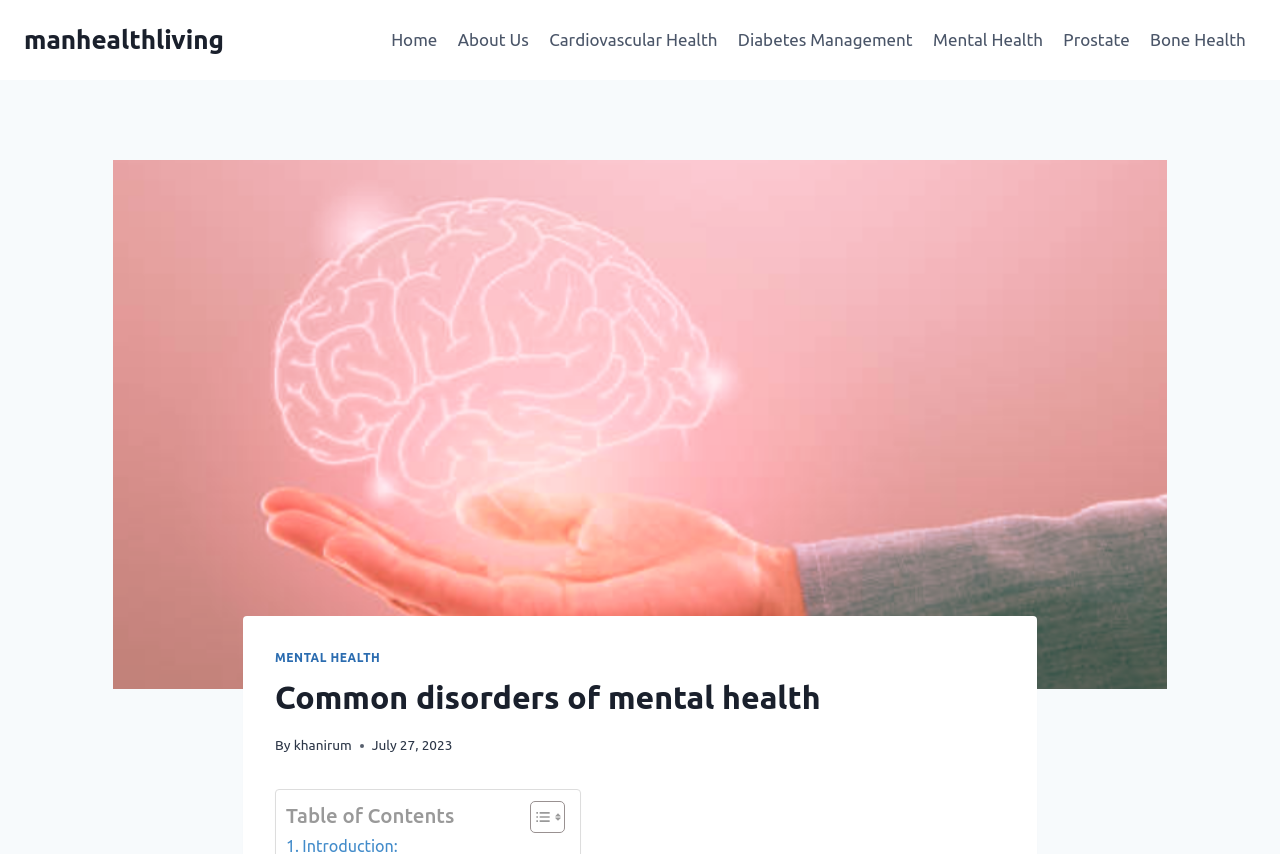Explain the webpage's design and content in an elaborate manner.

The webpage is about mental health, specifically discussing common disorders of mental health in men. At the top left, there is a link to the website "manhealthliving". Below it, a navigation menu spans across the top of the page, containing links to various sections such as "Home", "About Us", "Cardiovascular Health", "Diabetes Management", "Mental Health", "Prostate", and "Bone Health".

Below the navigation menu, a large image takes up most of the page, with a header section overlayed on top of it. The header section contains a link to "MENTAL HEALTH" and a heading that reads "Common disorders of mental health". Below the heading, there is a byline that reads "By khanirum" and a timestamp indicating the article was published on "July 27, 2023".

At the bottom of the page, there is a table of contents section, which contains a button to toggle the table of contents. The button is accompanied by two small icons.